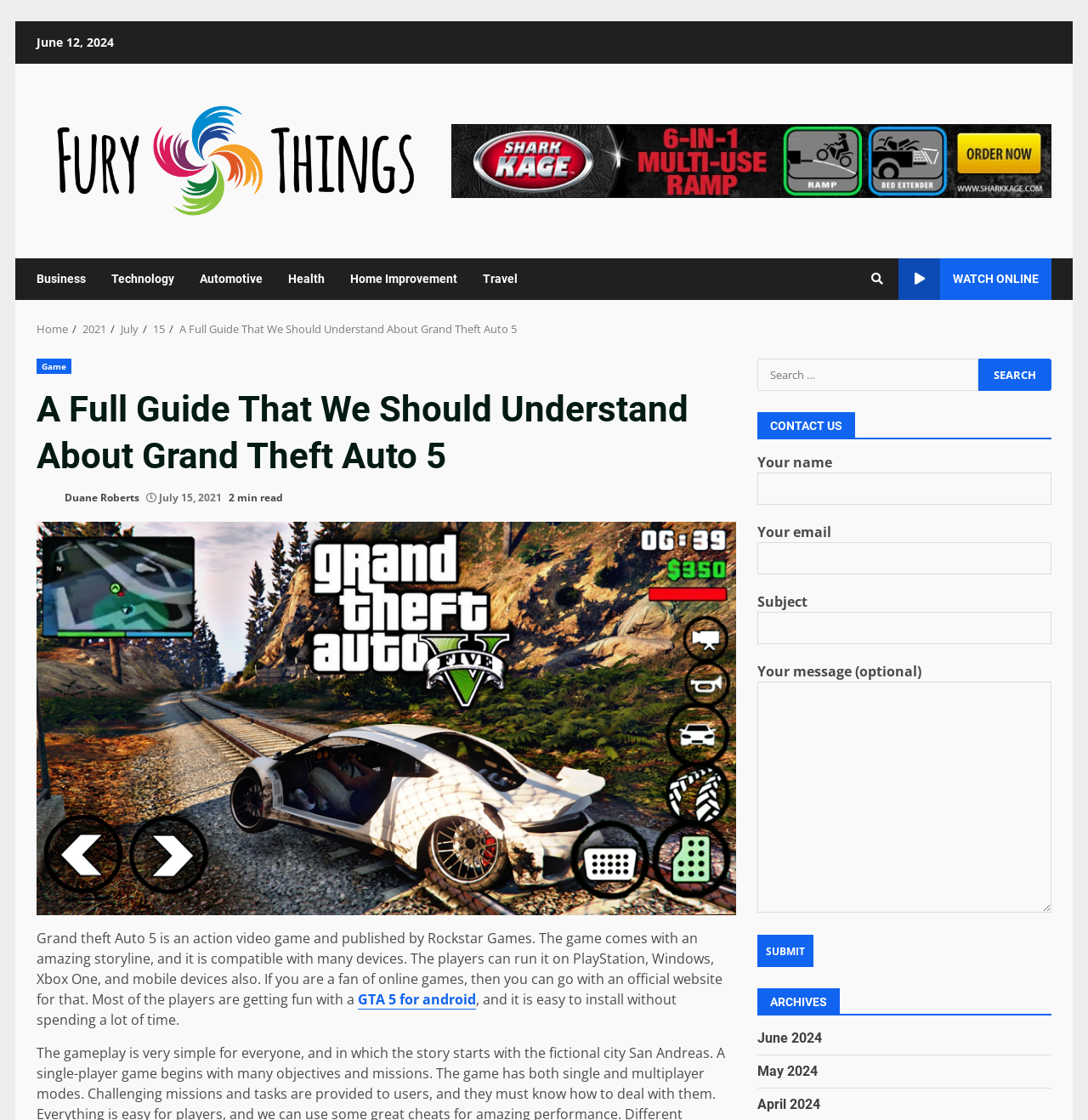Find and indicate the bounding box coordinates of the region you should select to follow the given instruction: "Check the review of Altra Lone Peak 8".

None